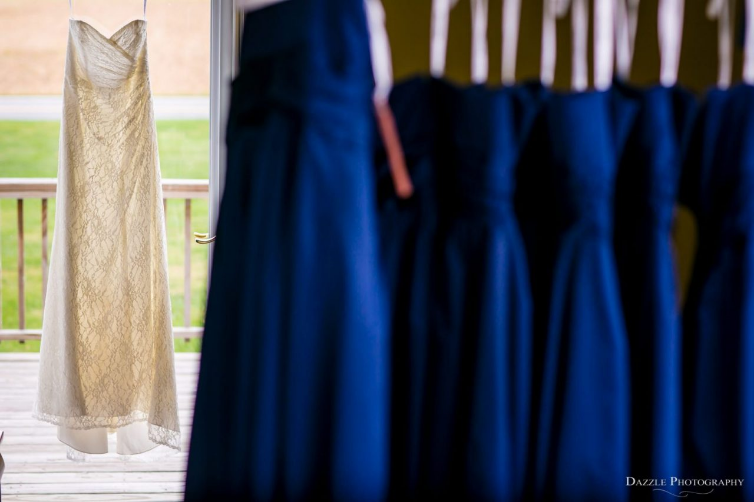Answer the question below using just one word or a short phrase: 
What is the color of the bridesmaid dresses?

Navy blue